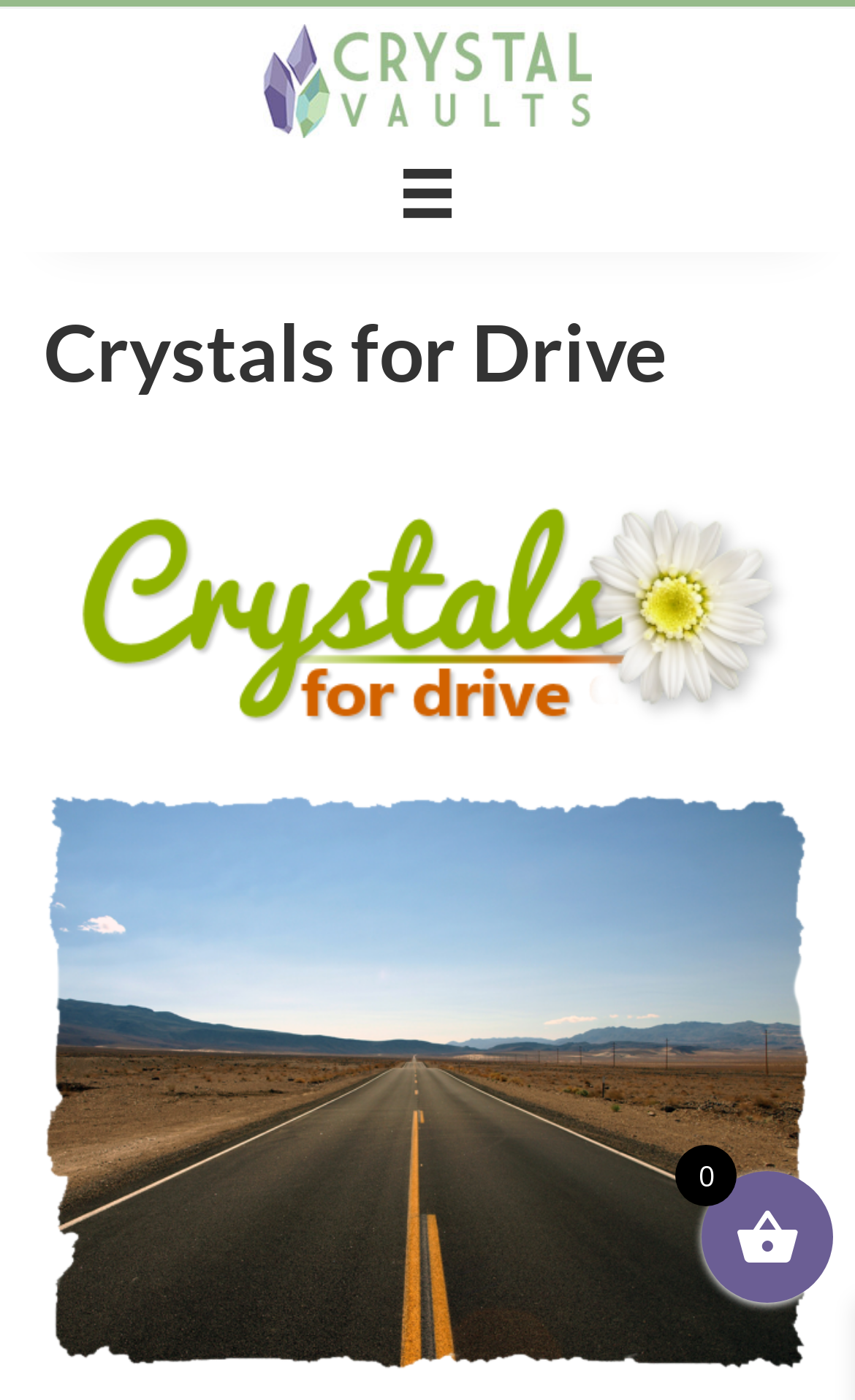Create an in-depth description of the webpage, covering main sections.

The webpage is about "Crystals for Drive" and appears to be a part of the "Crystal Vaults" website. At the top left corner, there is a logo of "Crystal Vaults" which is a clickable link. To the right of the logo, there is a "Menu" button. 

Below the logo and the menu button, there is a header section that spans the entire width of the page. The header section contains a heading that reads "Crystals for Drive" in a prominent font. 

Below the header, there are two large images that occupy the majority of the page. The first image is related to "Crystals for Drive" and the second image is related to "Drive". These images are positioned one below the other, taking up most of the page's vertical space.